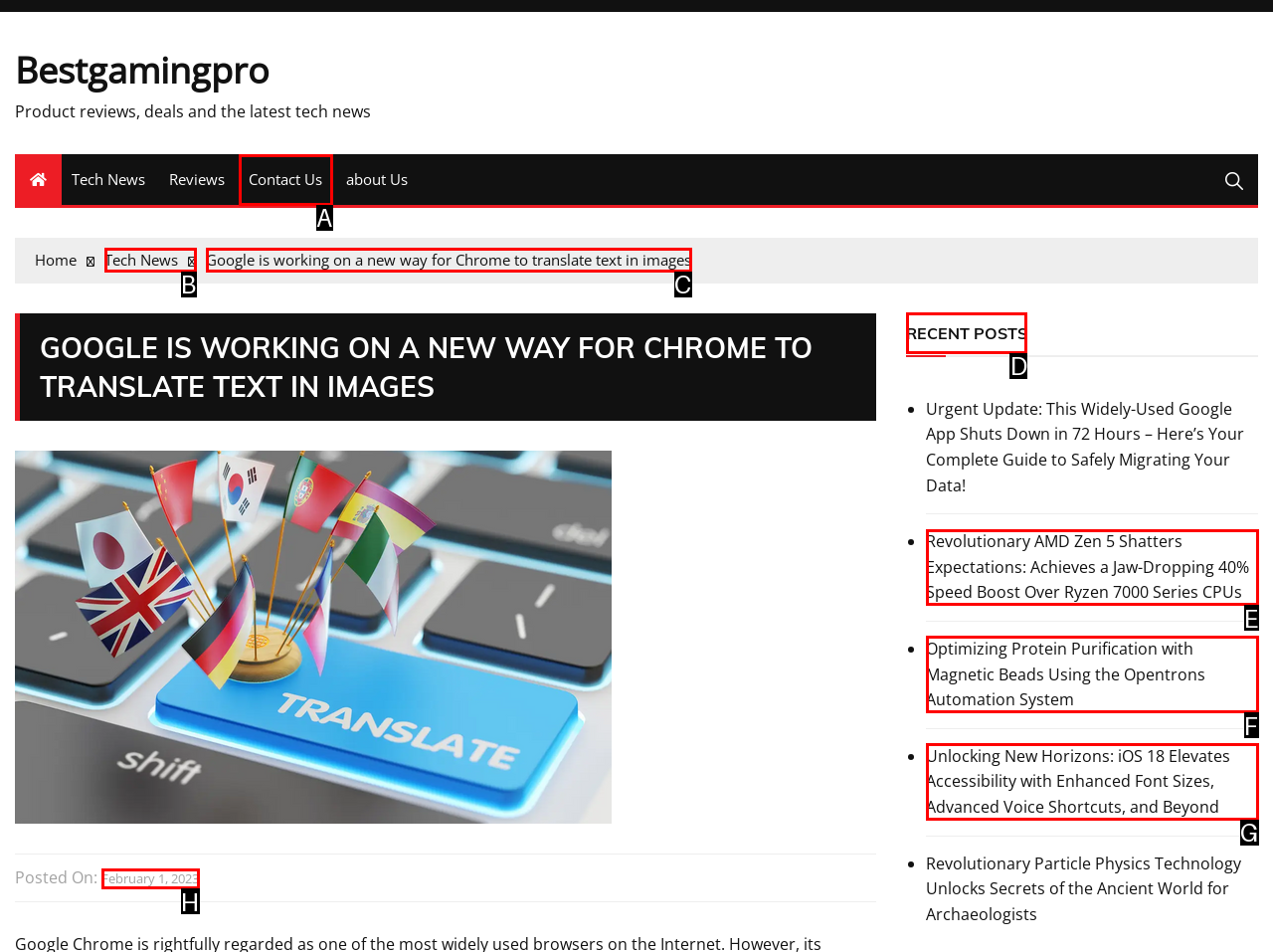Tell me the letter of the UI element I should click to accomplish the task: Check the 'Recent Posts' section based on the choices provided in the screenshot.

D